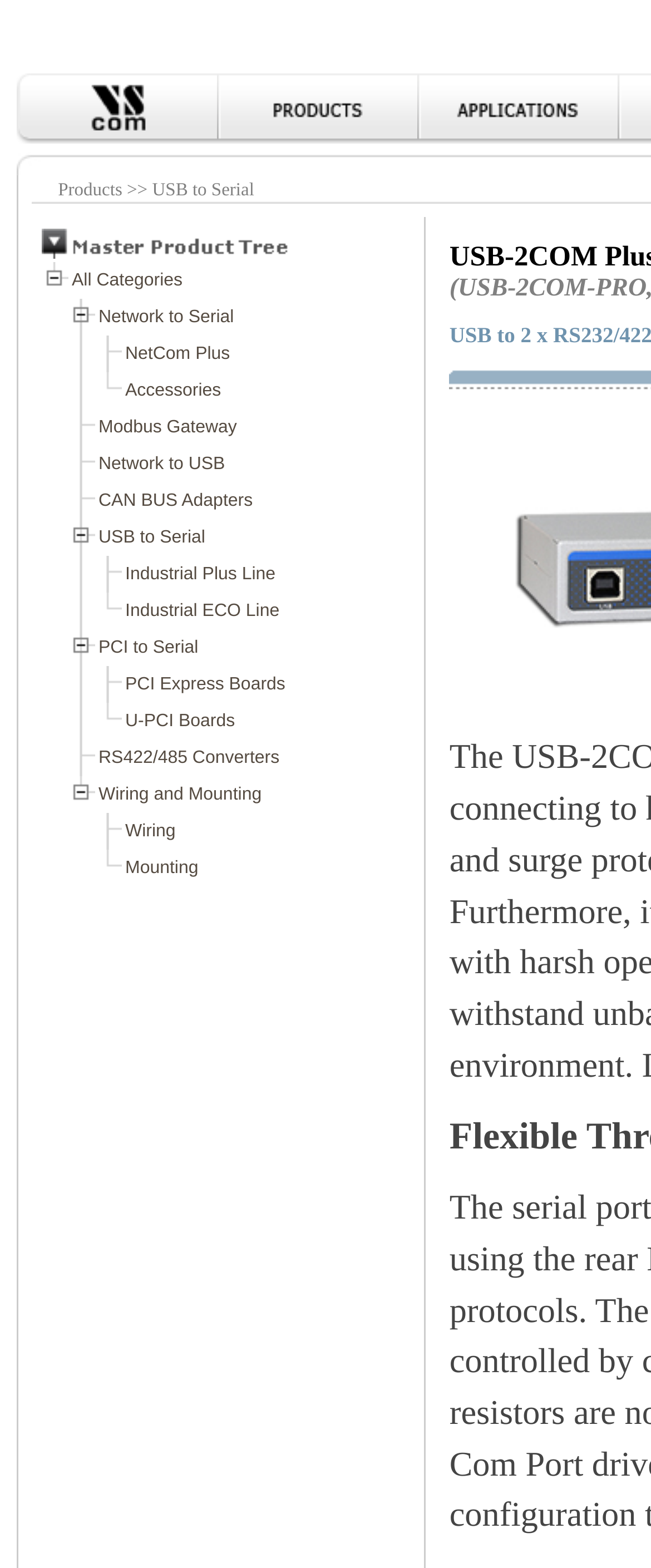What is the purpose of the image at the top left corner?
Kindly offer a comprehensive and detailed response to the question.

The image at the top left corner is likely to be the logo of the company VSCOM, as it is placed at a prominent position and has no alternative text or description.